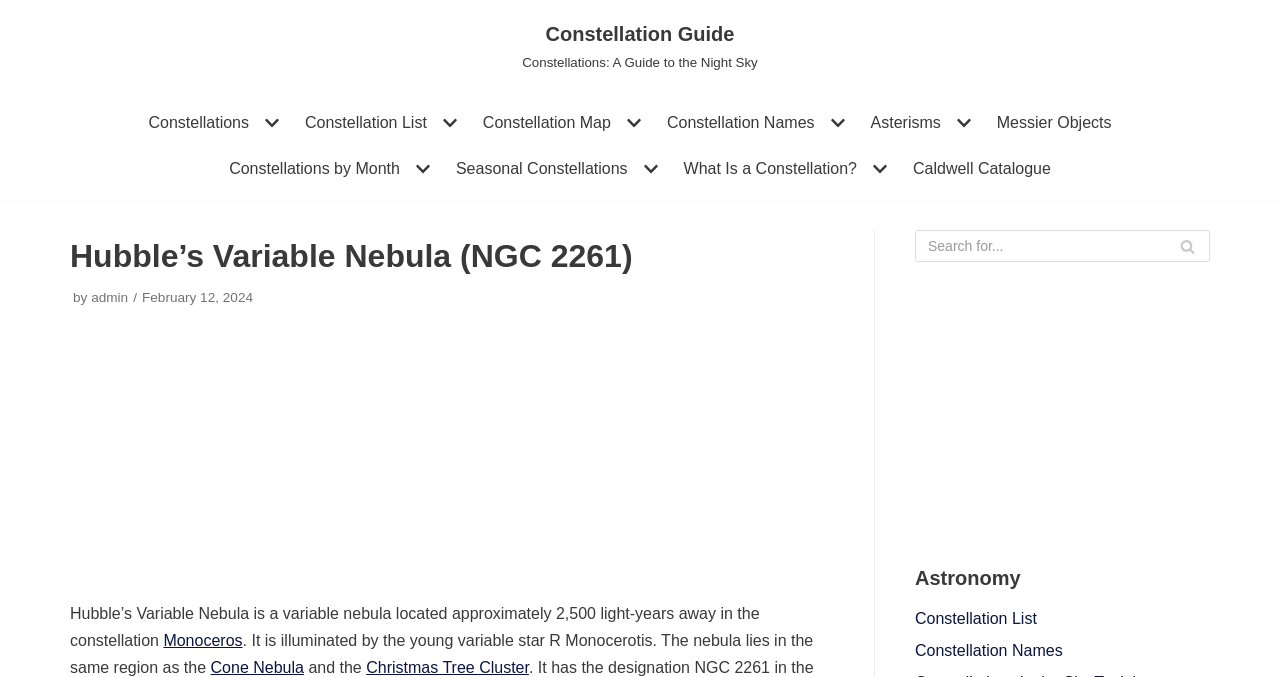Please specify the coordinates of the bounding box for the element that should be clicked to carry out this instruction: "Open the 'Cone Nebula' page". The coordinates must be four float numbers between 0 and 1, formatted as [left, top, right, bottom].

[0.164, 0.973, 0.237, 0.998]